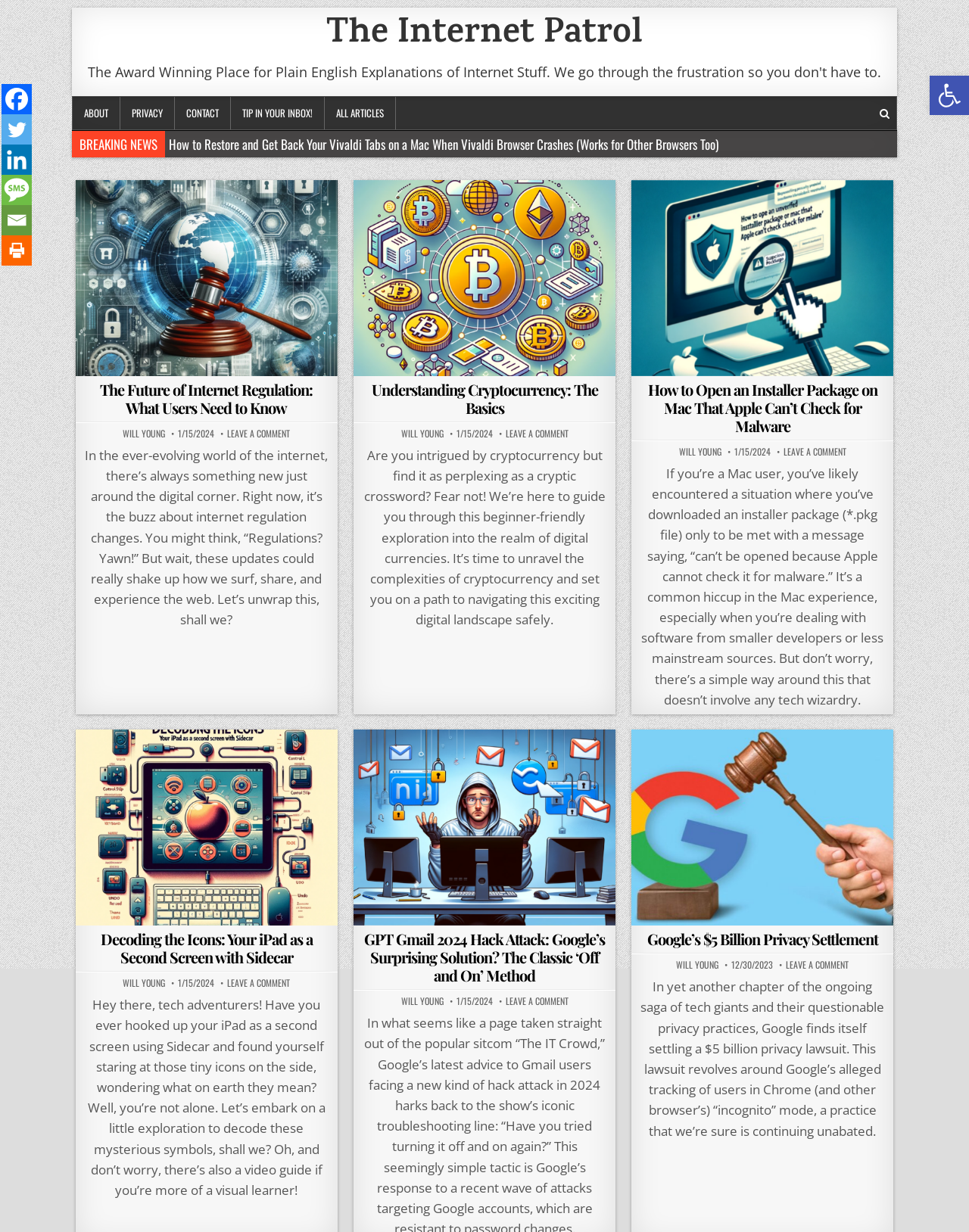Find the bounding box coordinates of the area that needs to be clicked in order to achieve the following instruction: "Open How to Restore and Get Back Your Vivaldi Tabs on a Mac When Vivaldi Browser Crashes (Works for Other Browsers Too)". The coordinates should be specified as four float numbers between 0 and 1, i.e., [left, top, right, bottom].

[0.174, 0.109, 0.741, 0.124]